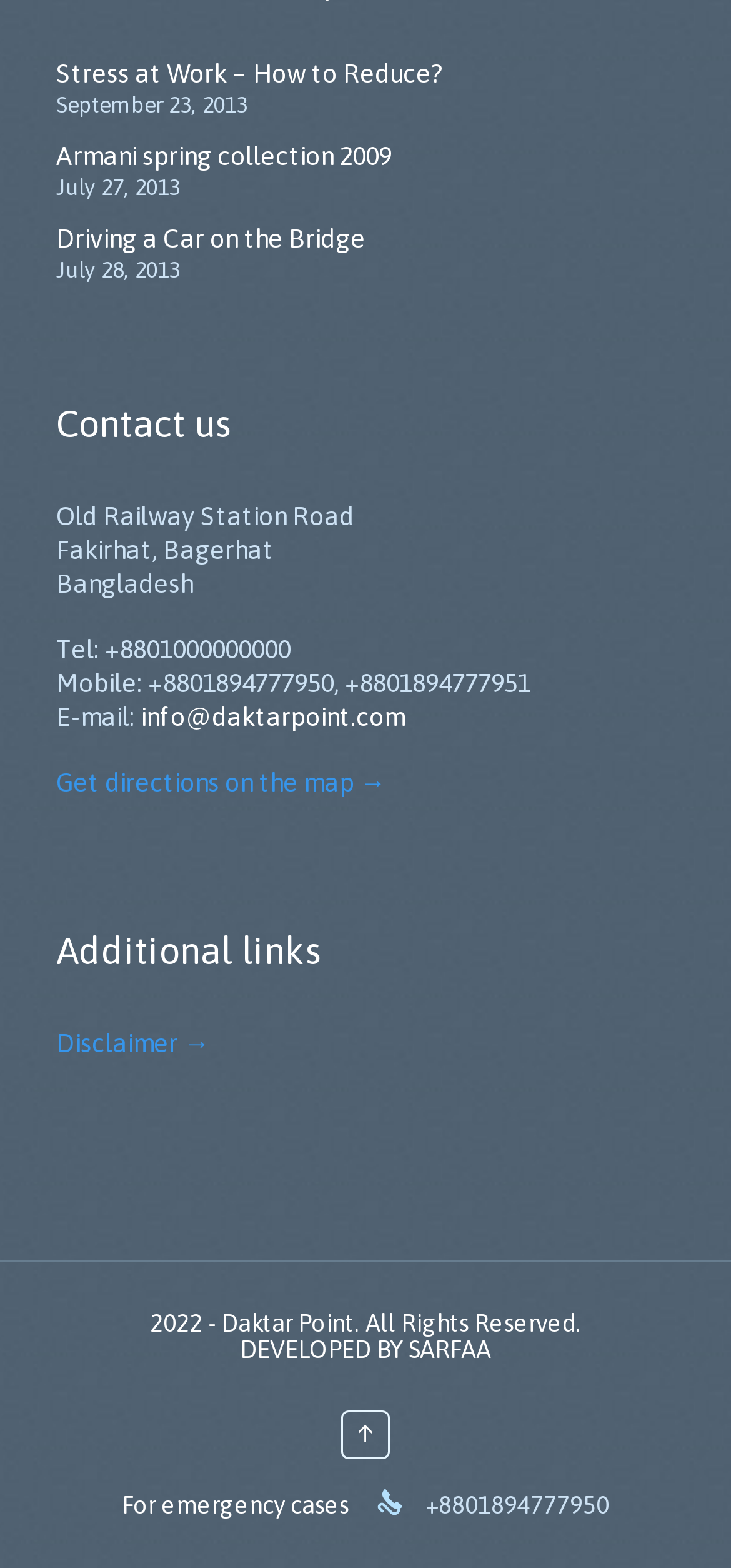Locate the bounding box coordinates for the element described below: "Get directions on the map". The coordinates must be four float values between 0 and 1, formatted as [left, top, right, bottom].

[0.077, 0.489, 0.485, 0.508]